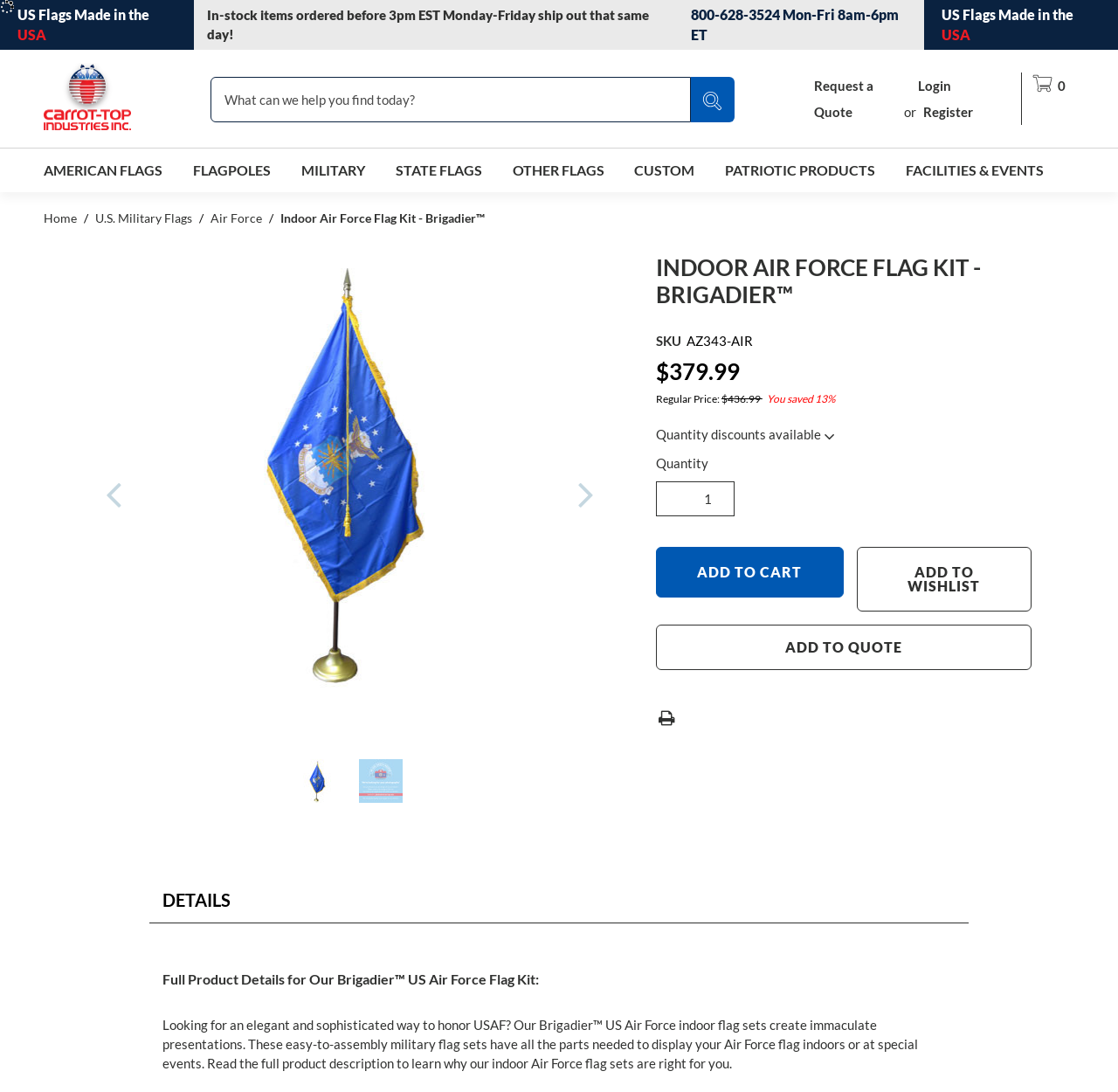What is the purpose of the 'ADD TO QUOTE' button?
Based on the image, give a concise answer in the form of a single word or short phrase.

To add the product to a quote